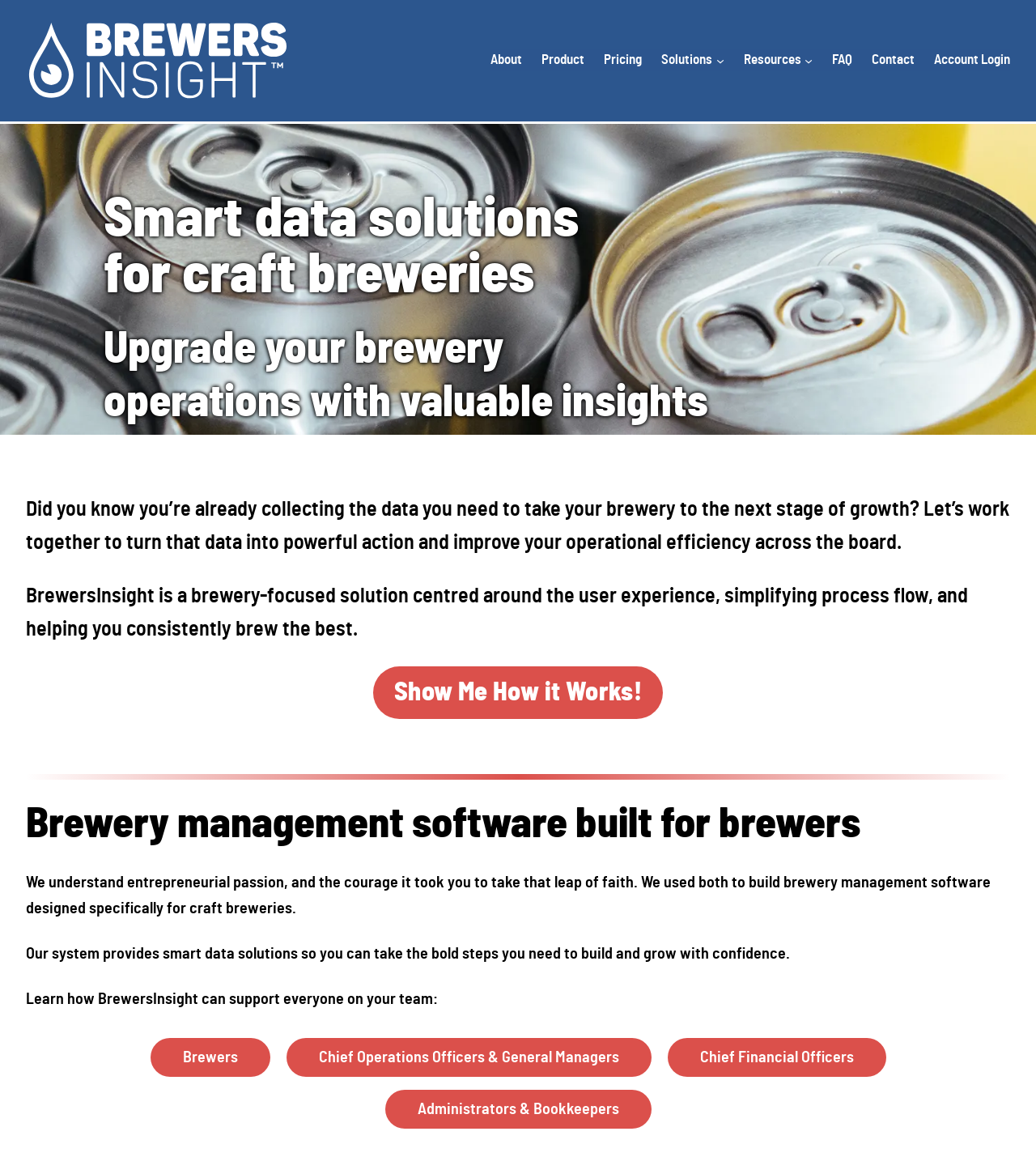Please find the bounding box coordinates of the section that needs to be clicked to achieve this instruction: "Show me how it works".

[0.36, 0.568, 0.64, 0.613]